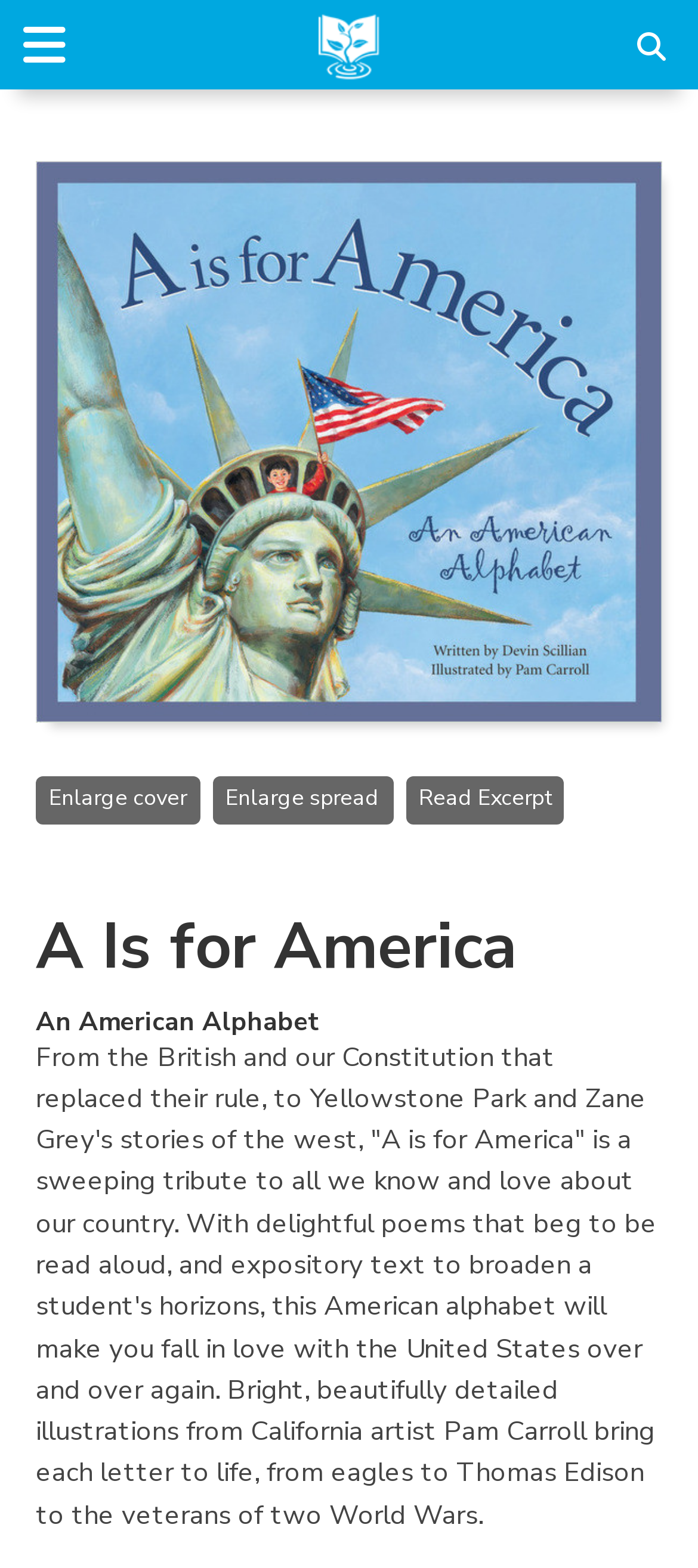Provide your answer to the question using just one word or phrase: What is the title of the book?

A Is for America